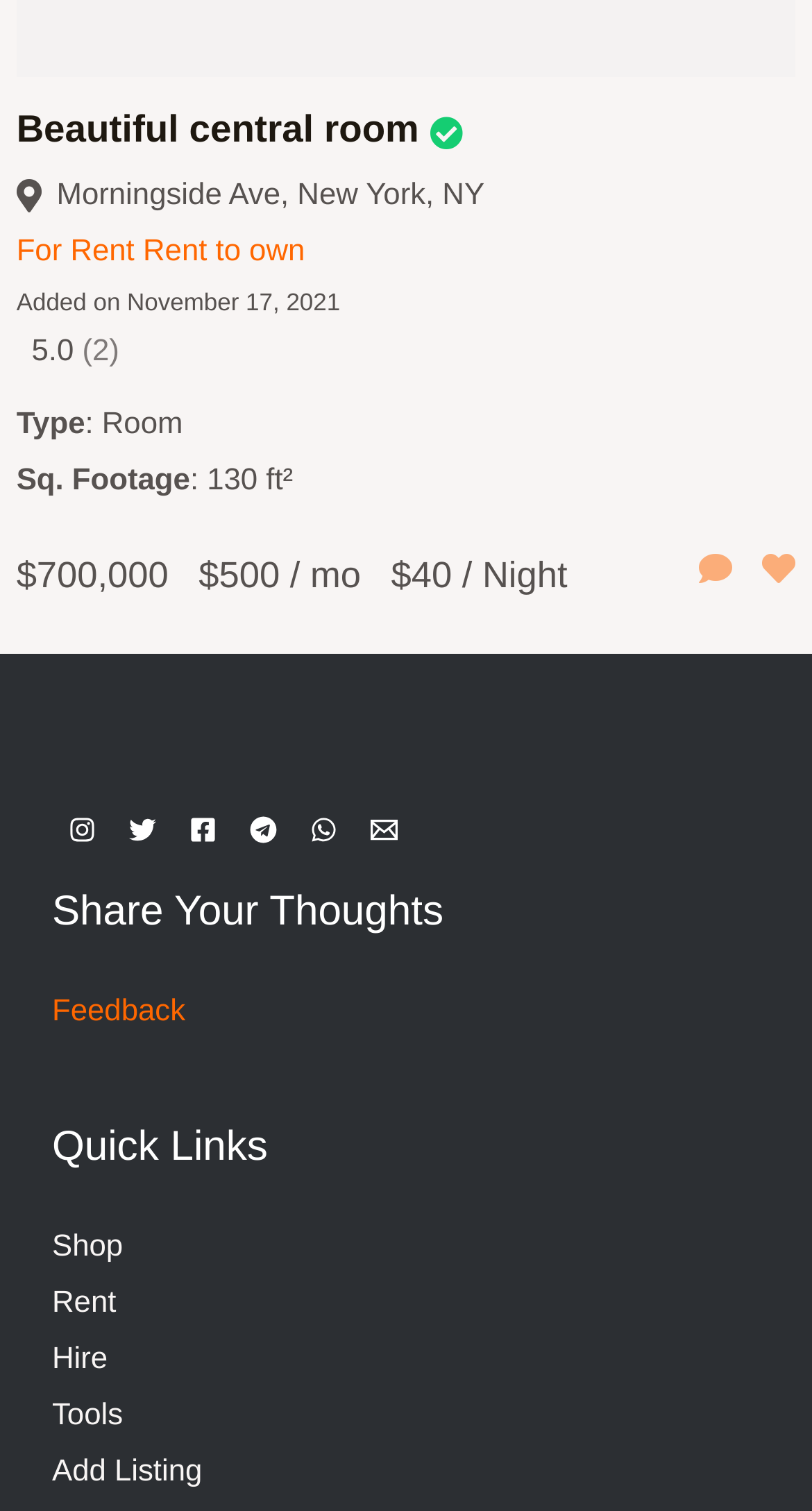Please answer the following question using a single word or phrase: 
What is the type of room for rent?

Room